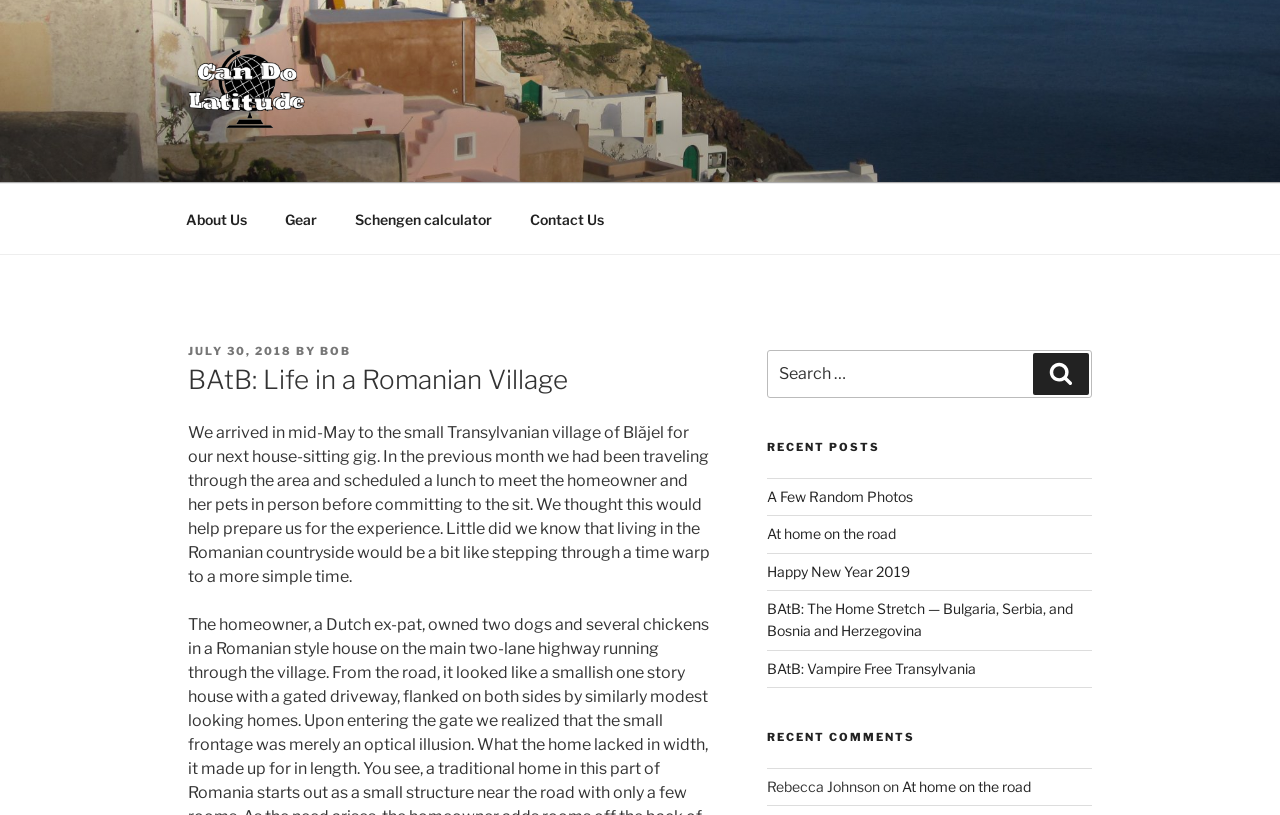Locate the bounding box coordinates of the region to be clicked to comply with the following instruction: "Read the article about Moonstake Wallet". The coordinates must be four float numbers between 0 and 1, in the form [left, top, right, bottom].

None